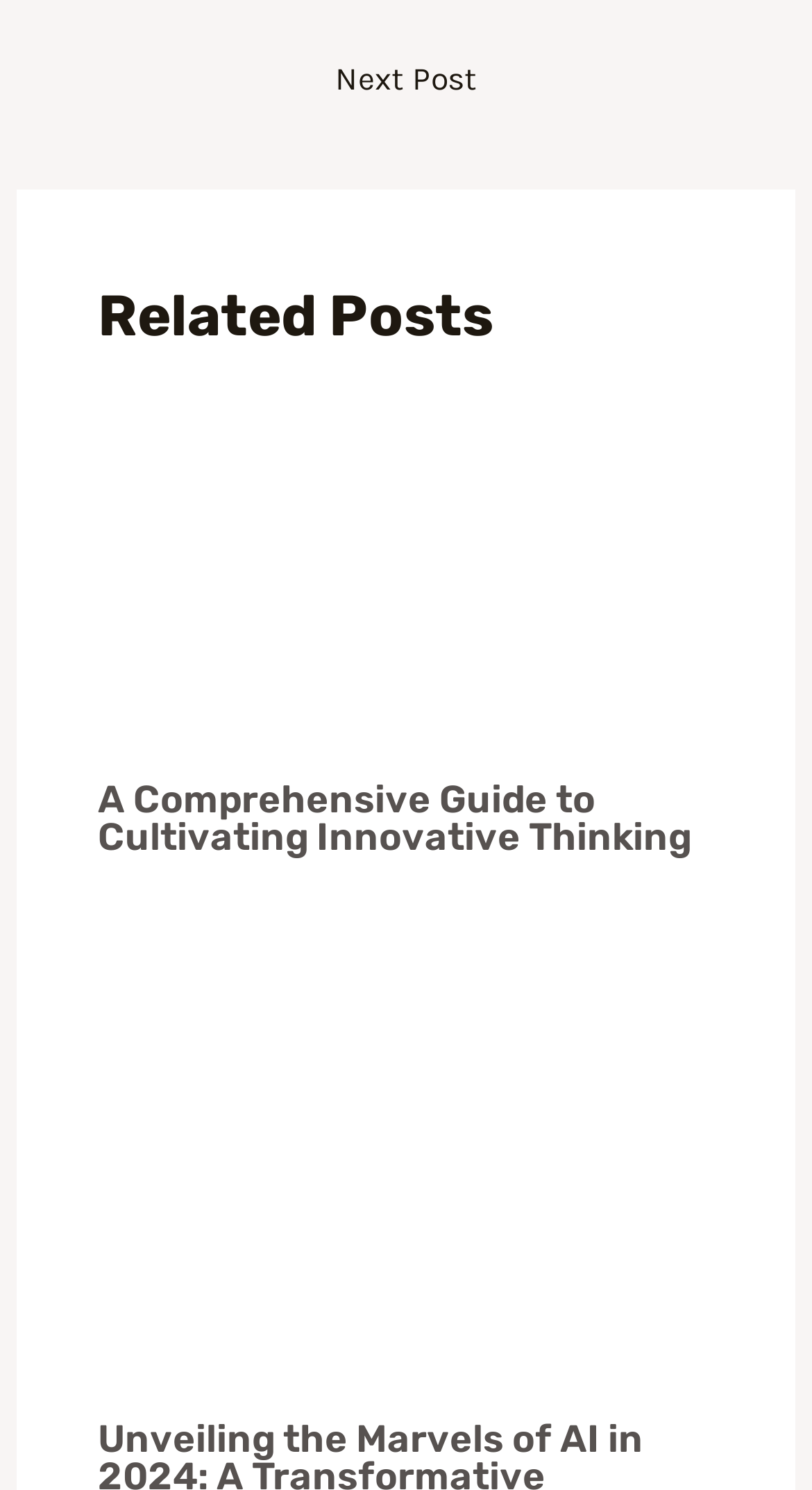Examine the screenshot and answer the question in as much detail as possible: How many related posts are shown?

I counted the number of article elements with links and images, which are 'A Comprehensive Guide to Cultivating Innovative Thinking' and 'Unveiling the Marvels of AI in 2024: A Transformative Journey Beyond Imagination'. Therefore, there are 2 related posts shown.